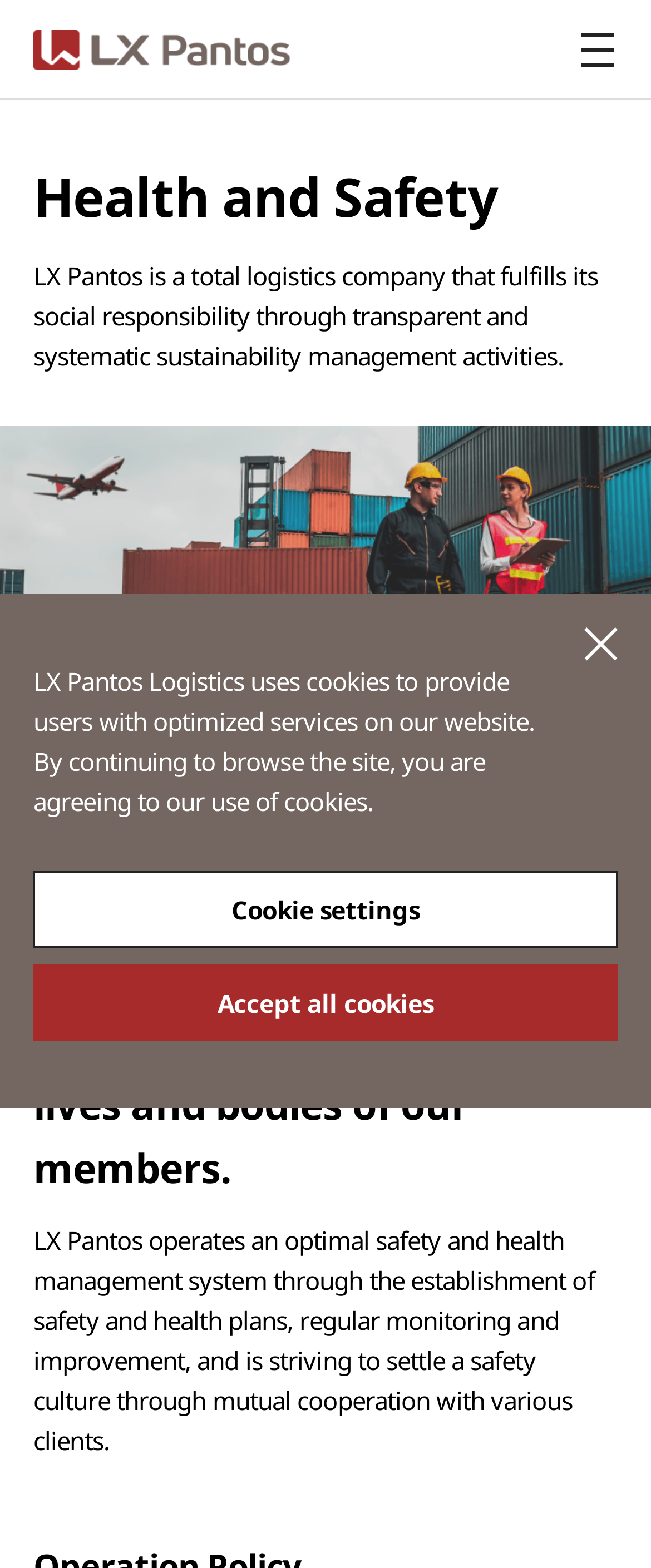Using the given description, provide the bounding box coordinates formatted as (top-left x, top-left y, bottom-right x, bottom-right y), with all values being floating point numbers between 0 and 1. Description: Cookie settings​

[0.051, 0.556, 0.949, 0.604]